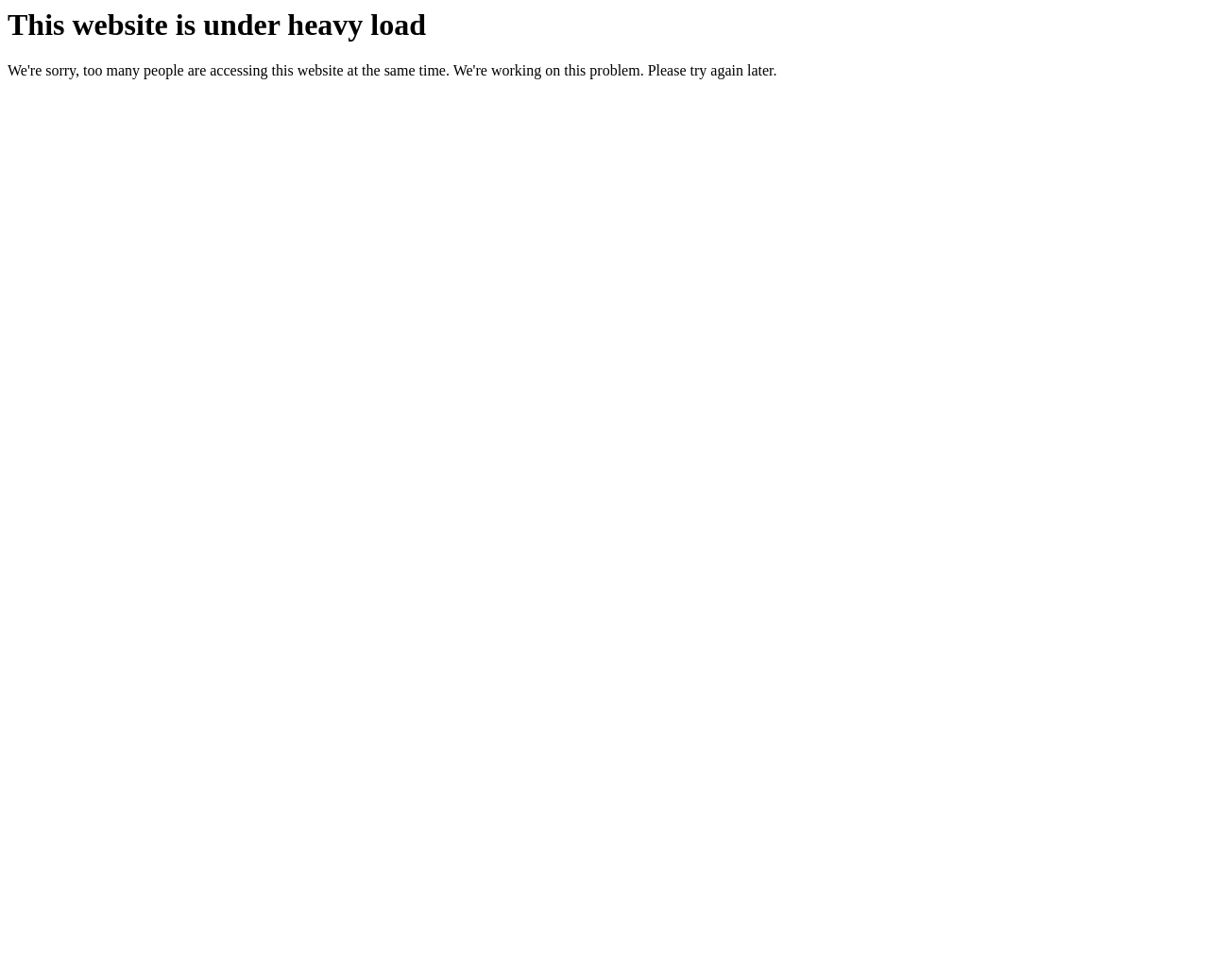Identify the primary heading of the webpage and provide its text.

This website is under heavy load